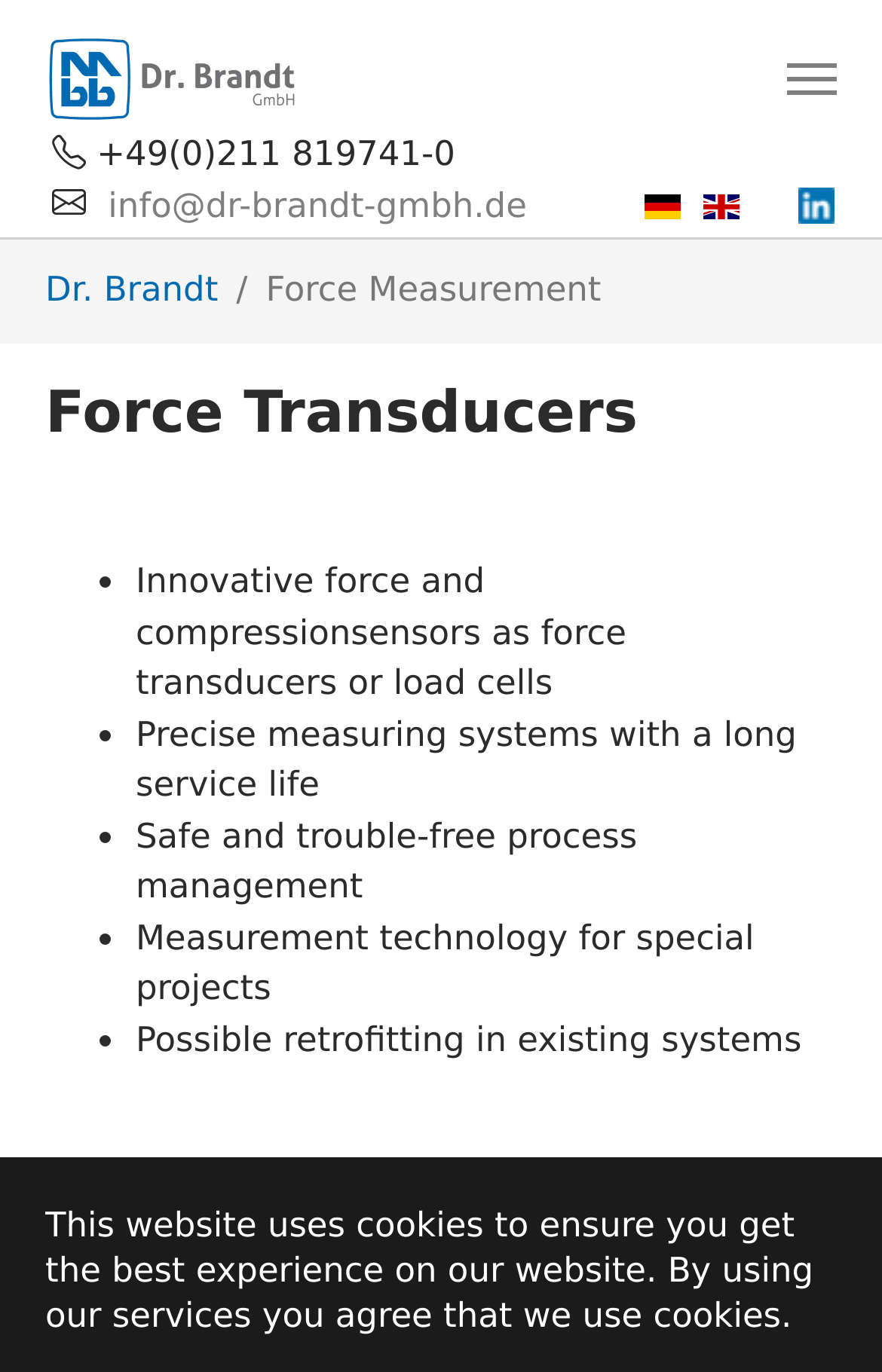Provide a brief response to the question below using a single word or phrase: 
What is the purpose of the force transducers?

Measurement